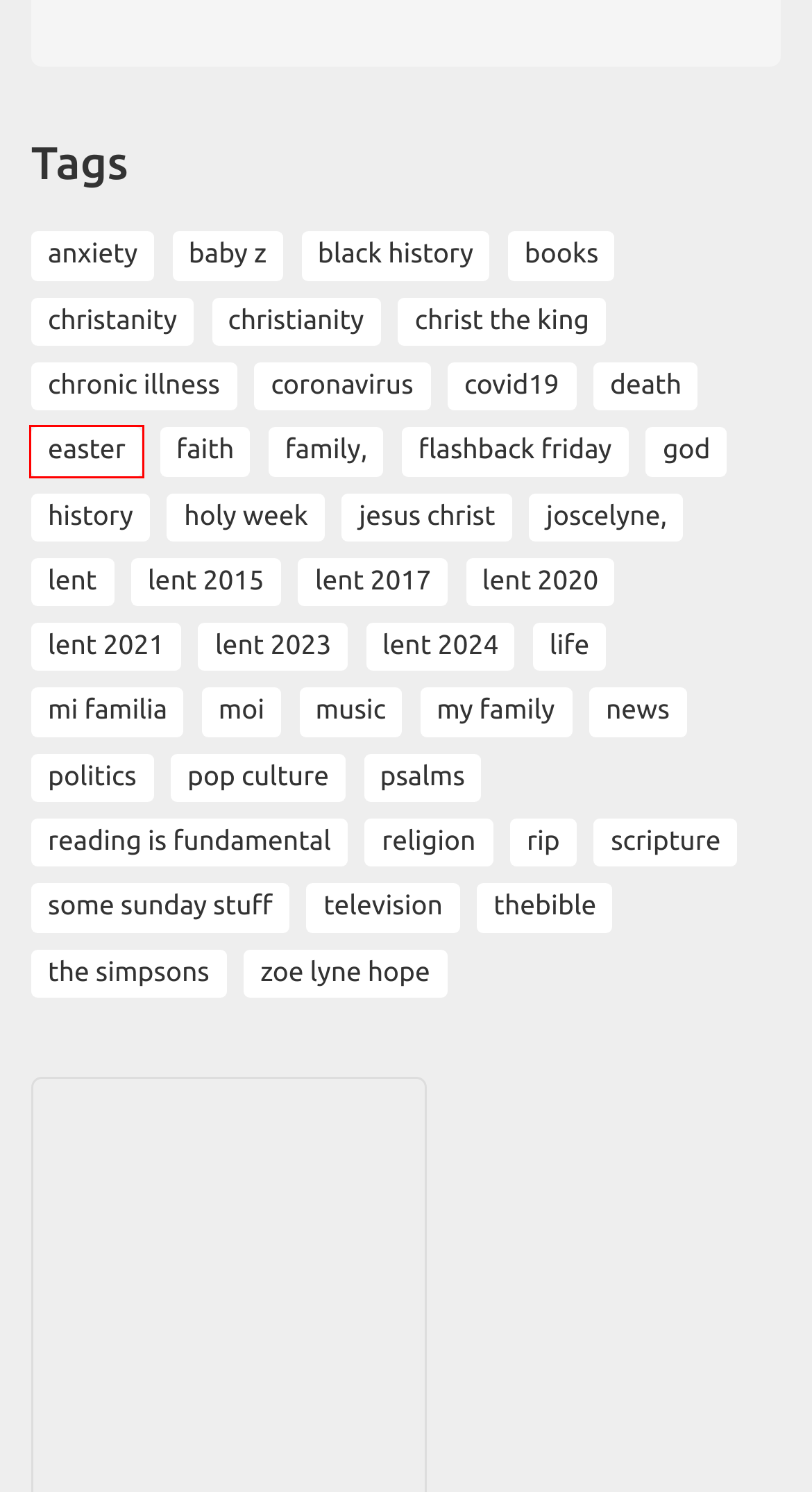You are given a screenshot of a webpage with a red rectangle bounding box. Choose the best webpage description that matches the new webpage after clicking the element in the bounding box. Here are the candidates:
A. Scripture – East of Eden
B. Anxiety – East of Eden
C. TheBible – East of Eden
D. Faith – East of Eden
E. COVID19 – East of Eden
F. Joscelyne, – East of Eden
G. Easter – East of Eden
H. Psalms – East of Eden

G